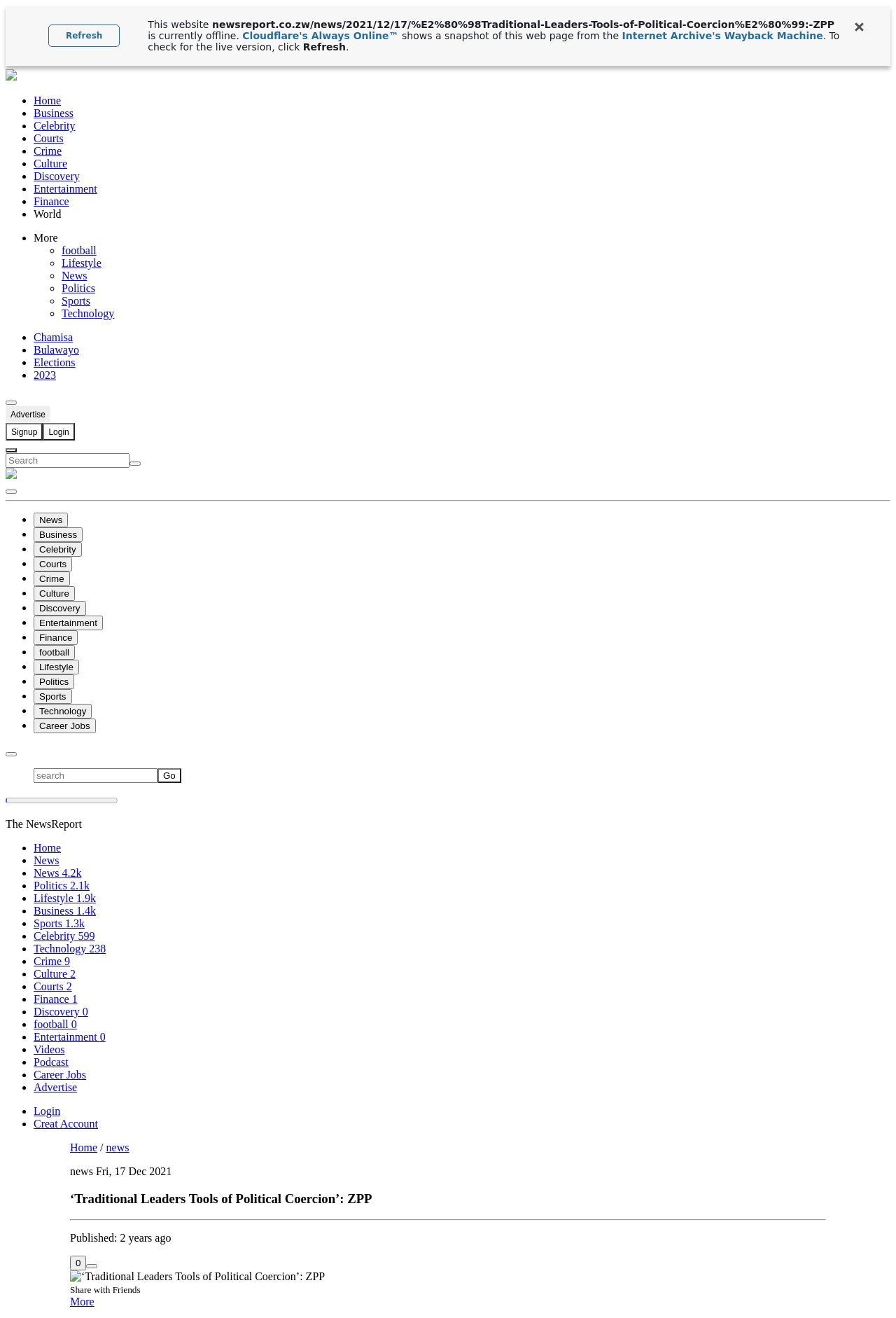Please indicate the bounding box coordinates of the element's region to be clicked to achieve the instruction: "Login to the website". Provide the coordinates as four float numbers between 0 and 1, i.e., [left, top, right, bottom].

[0.048, 0.321, 0.083, 0.334]